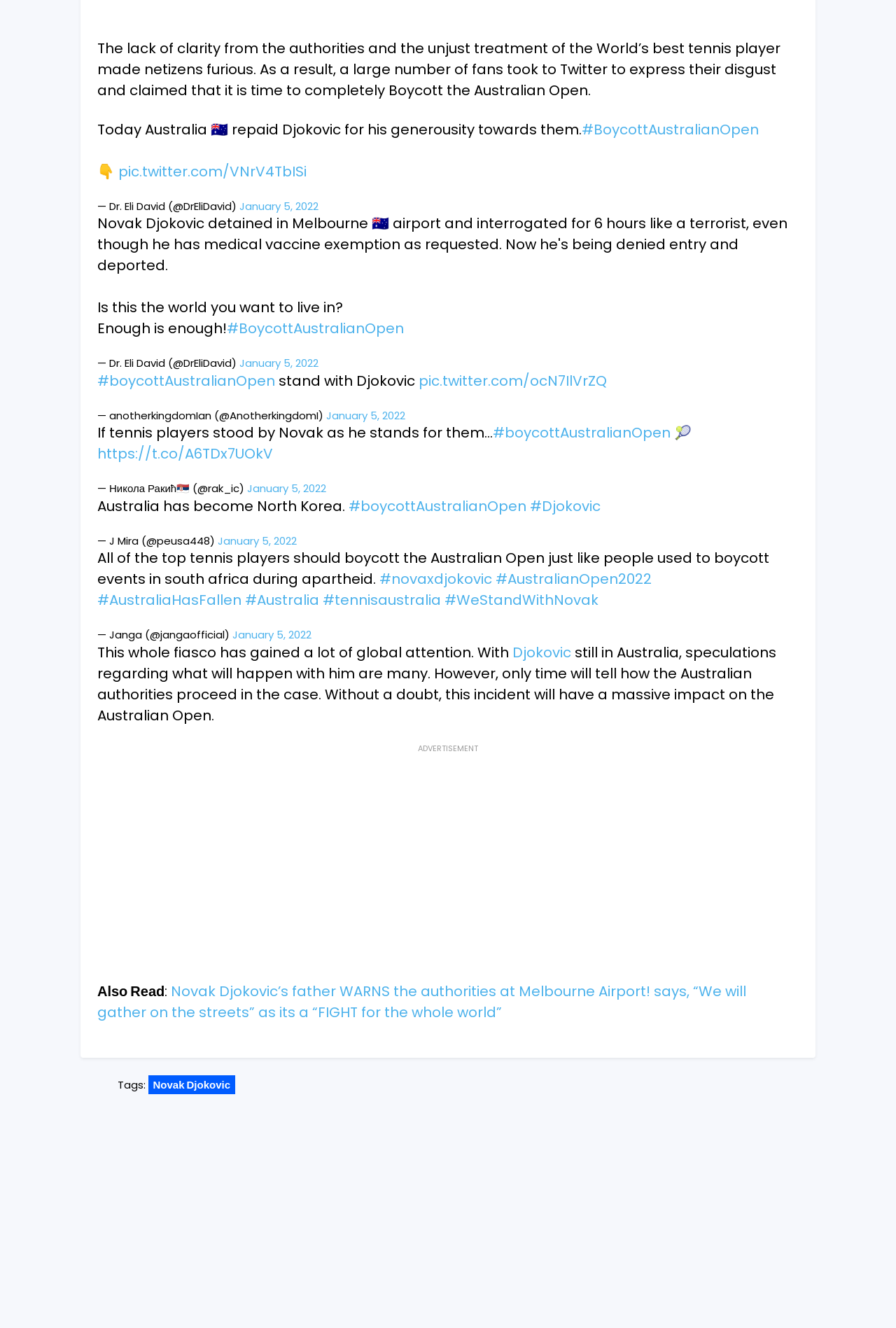Please find the bounding box coordinates of the clickable region needed to complete the following instruction: "Click on the 'ADVERTISEMENT' button". The bounding box coordinates must consist of four float numbers between 0 and 1, i.e., [left, top, right, bottom].

[0.466, 0.559, 0.534, 0.568]